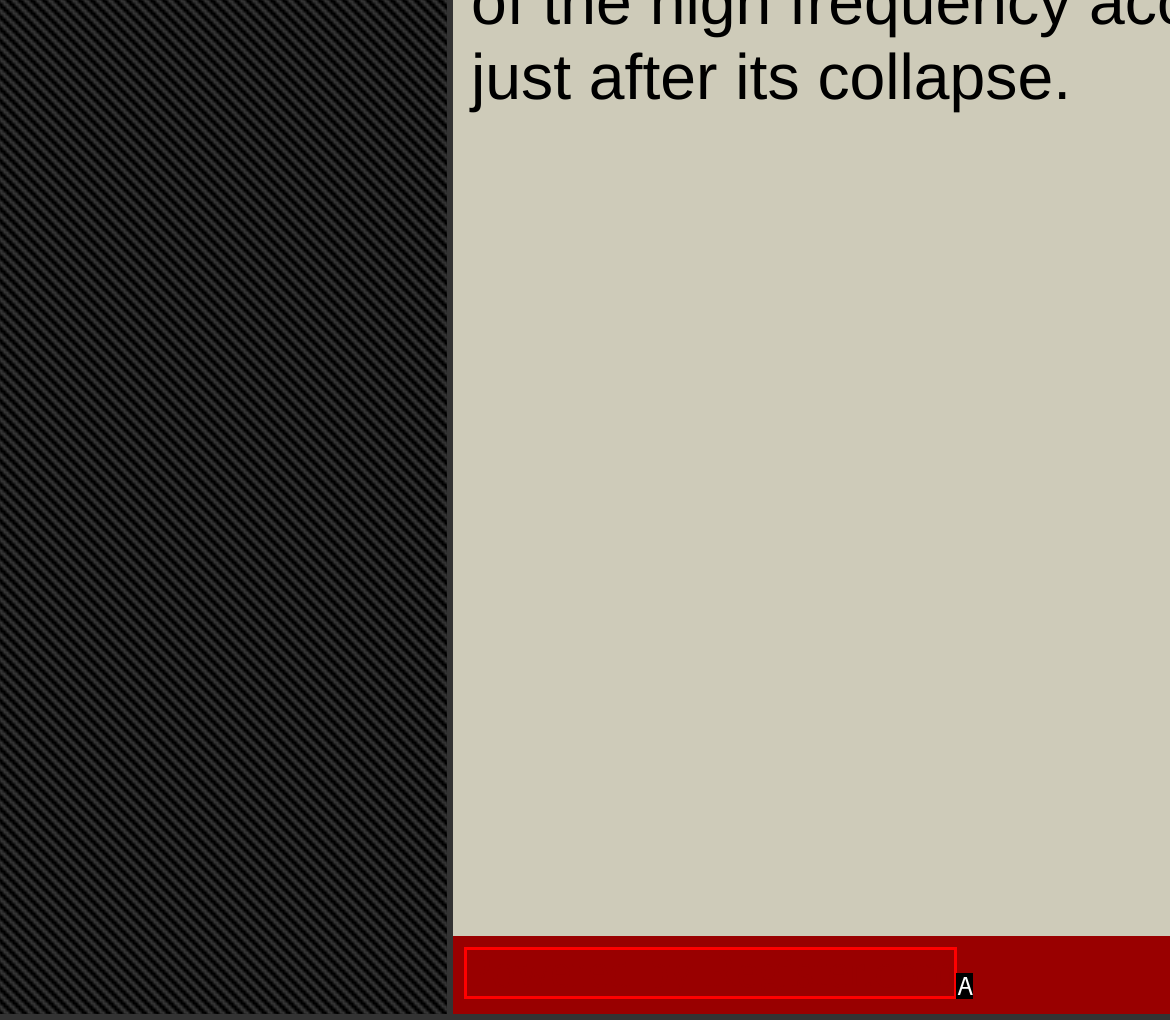Tell me the letter of the HTML element that best matches the description: Powered by Register.com from the provided options.

A